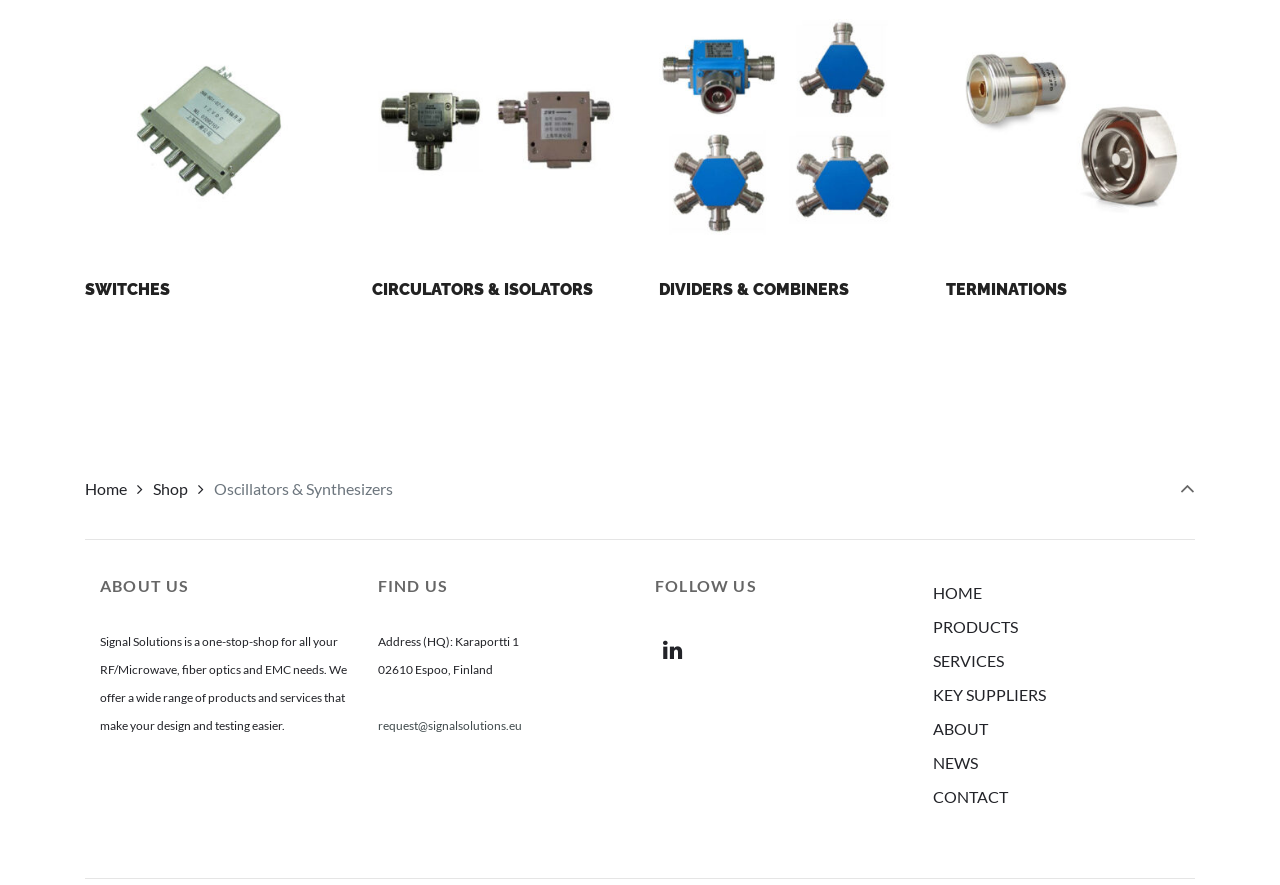What type of products does Signal Solutions offer?
Using the image, provide a detailed and thorough answer to the question.

Based on the webpage, Signal Solutions is a one-stop-shop for all RF/Microwave, fiber optics, and EMC needs, and they offer a wide range of products and services that make design and testing easier.